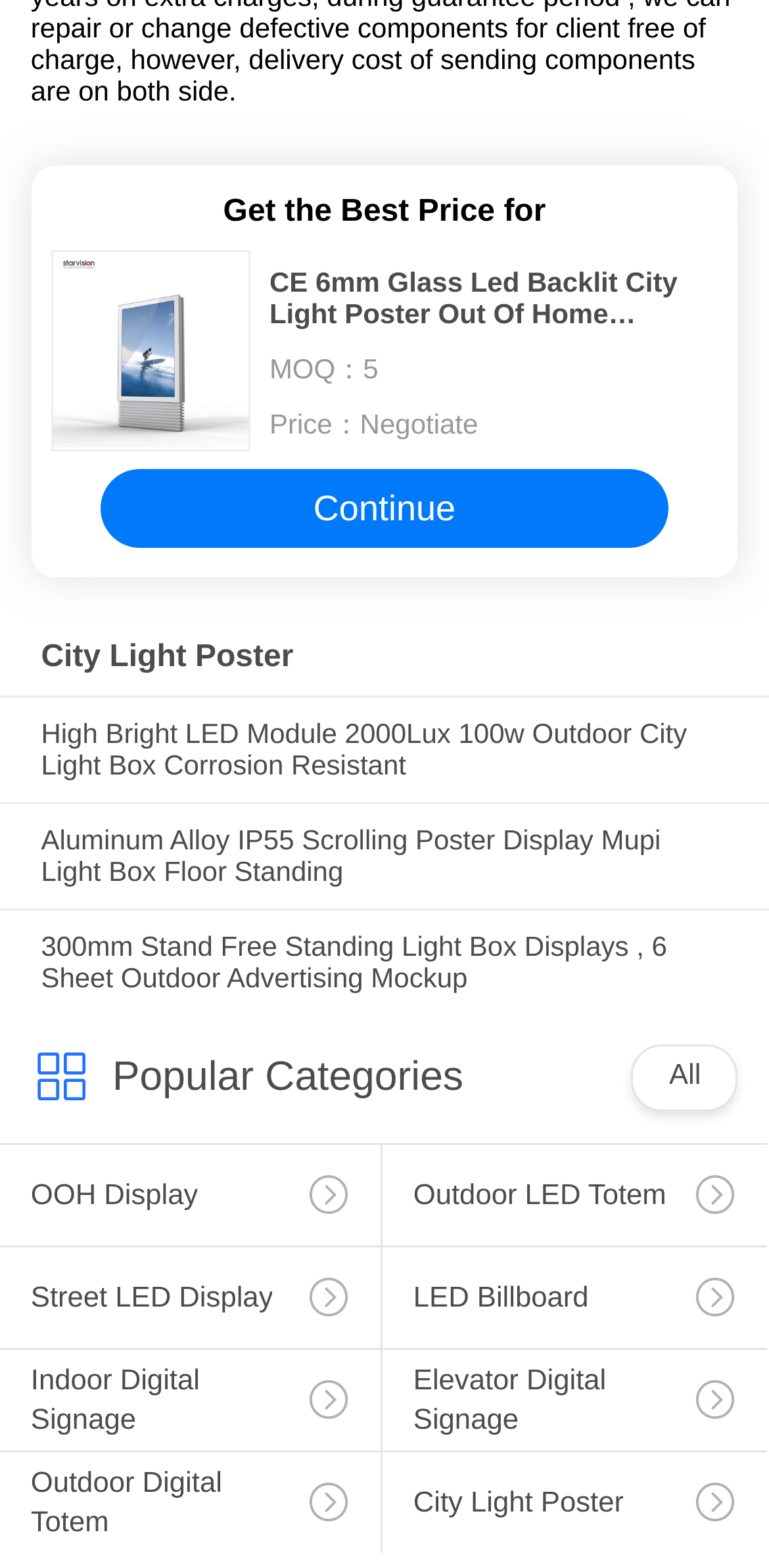Provide the bounding box coordinates for the specified HTML element described in this description: "Street LED Display". The coordinates should be four float numbers ranging from 0 to 1, in the format [left, top, right, bottom].

[0.0, 0.795, 0.495, 0.888]